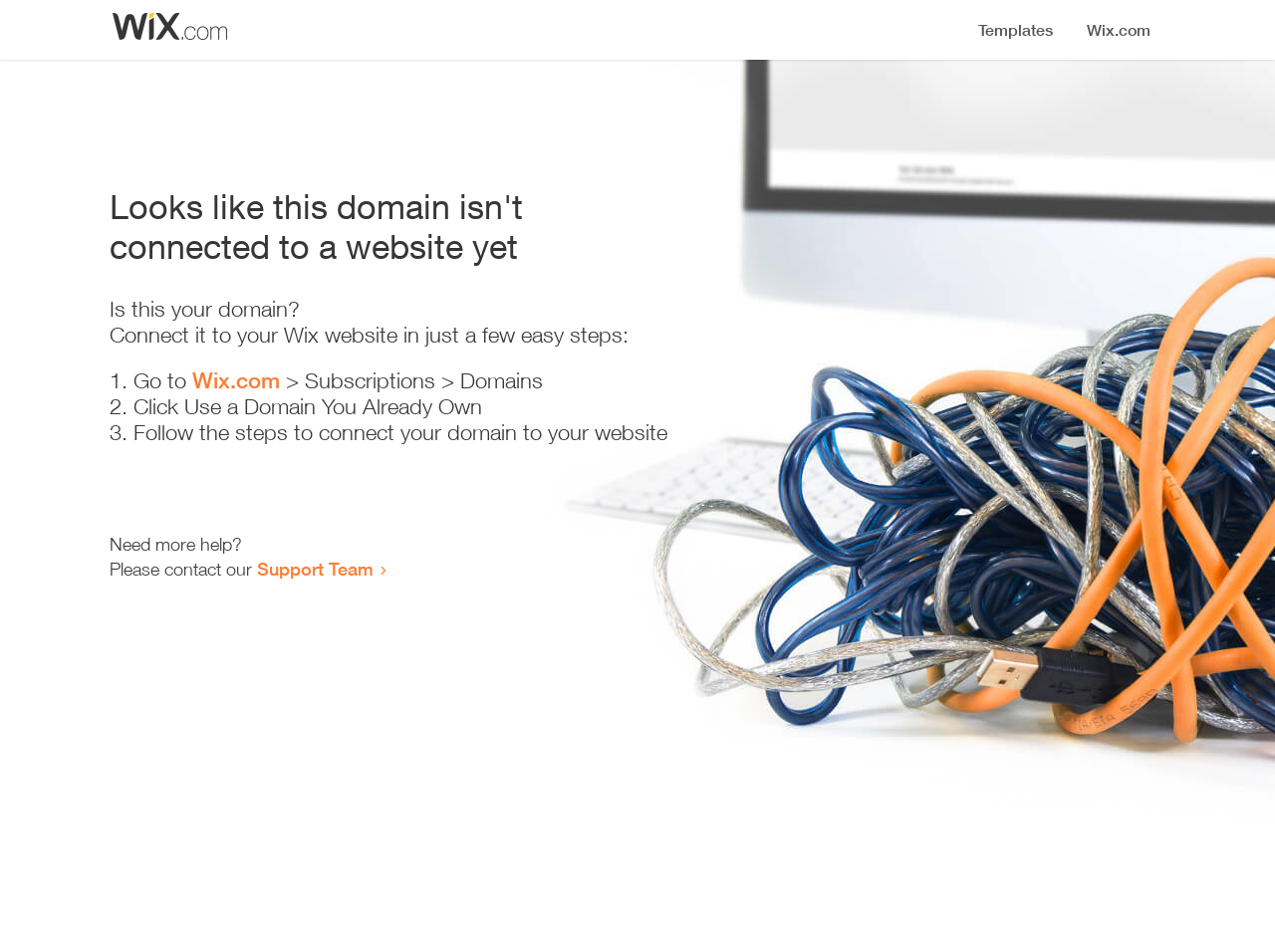Offer a thorough description of the webpage.

The webpage appears to be an error page, indicating that a domain is not connected to a website yet. At the top, there is a small image, likely a logo or icon. Below the image, a prominent heading reads "Looks like this domain isn't connected to a website yet". 

Underneath the heading, there is a series of instructions to connect the domain to a Wix website. The instructions are divided into three steps, each marked with a numbered list marker (1., 2., and 3.). The first step involves going to Wix.com, followed by navigating to the Subscriptions and Domains section. The second step is to click "Use a Domain You Already Own", and the third step is to follow the instructions to connect the domain to the website.

At the bottom of the page, there is a section offering additional help, with a message "Need more help?" followed by an invitation to contact the Support Team, which is a clickable link.